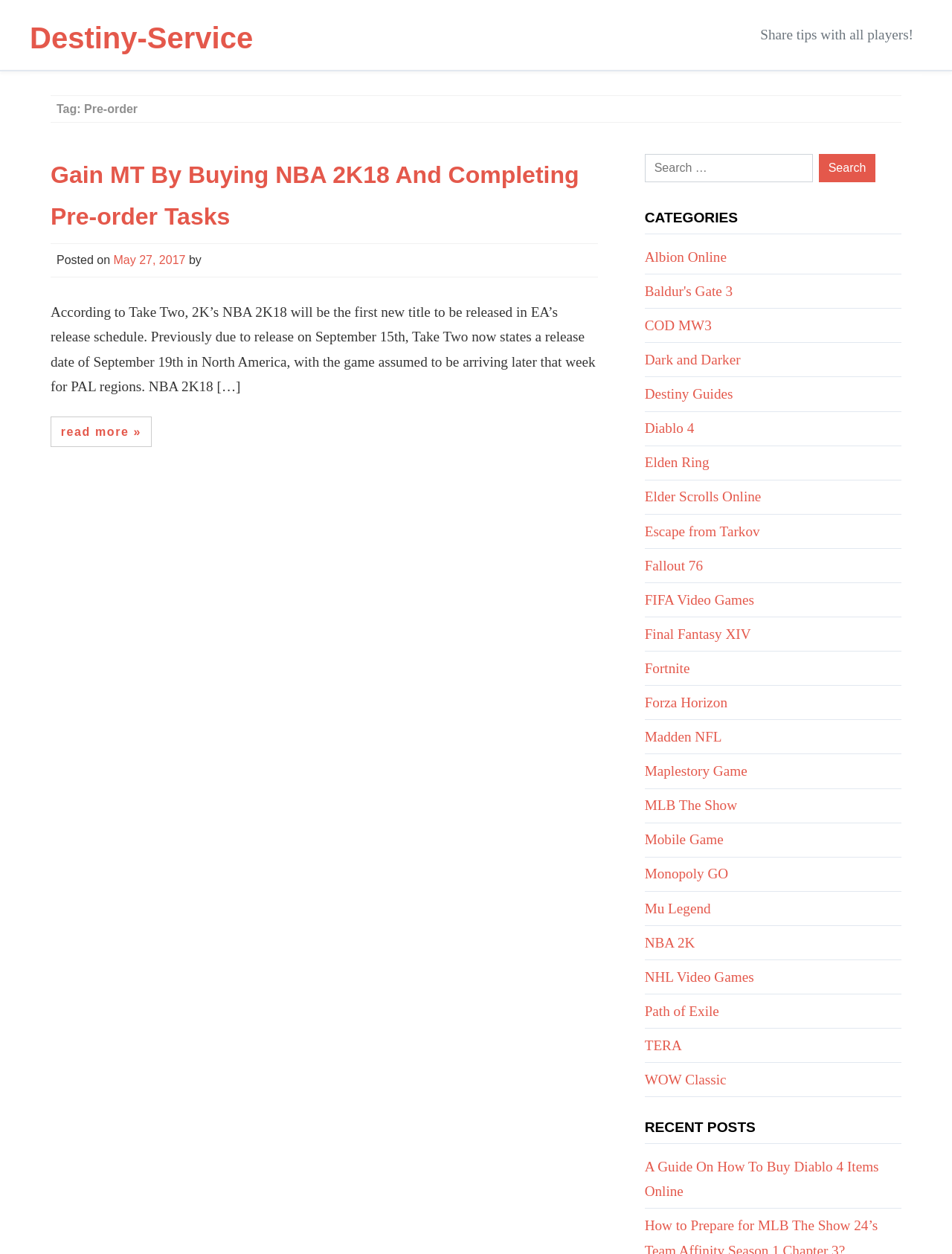Identify the bounding box coordinates for the UI element mentioned here: "May 27, 2017March 13, 2024". Provide the coordinates as four float values between 0 and 1, i.e., [left, top, right, bottom].

[0.119, 0.202, 0.195, 0.212]